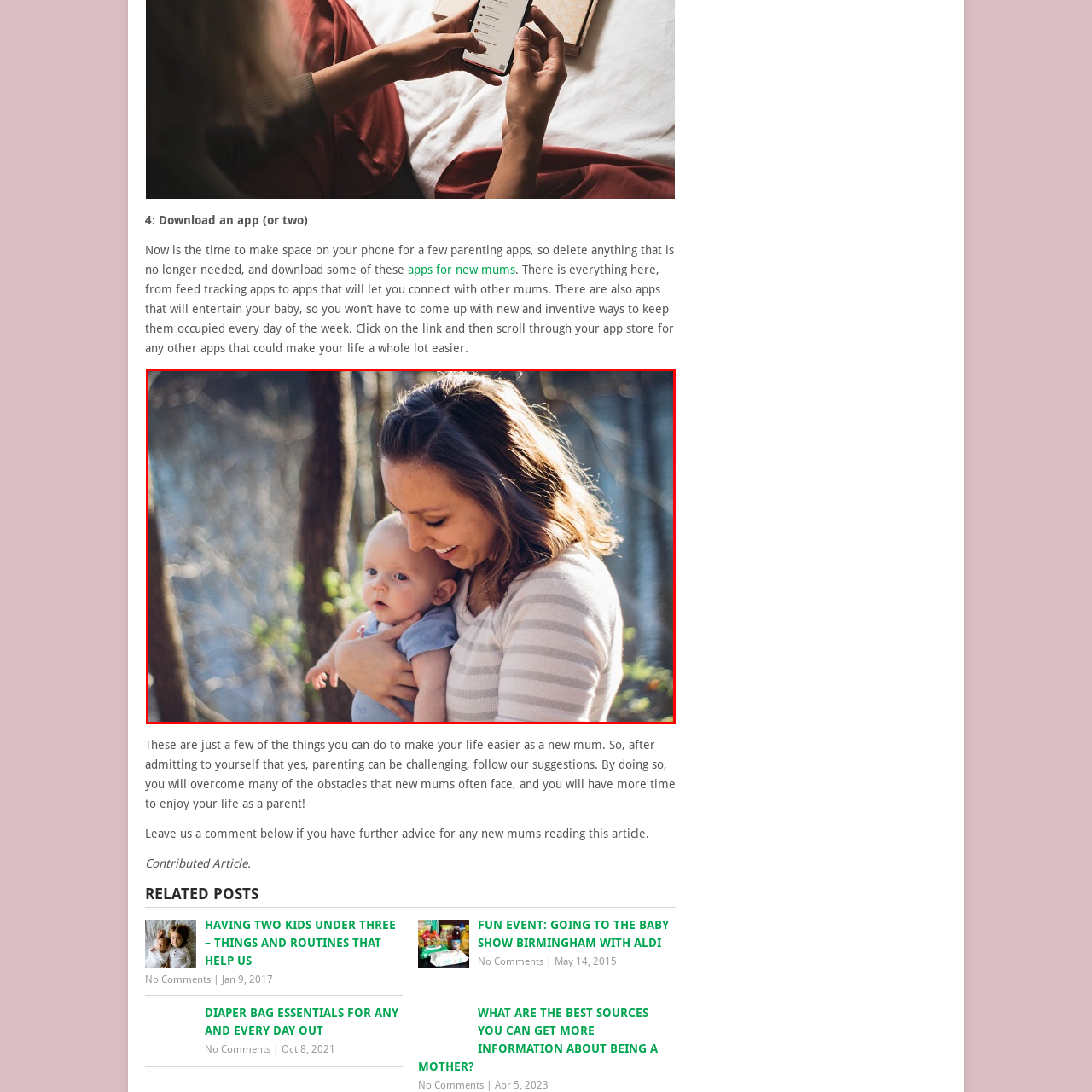What color is the baby's outfit?
Look at the image highlighted within the red bounding box and provide a detailed answer to the question.

The caption specifically states that the baby is wearing a charming blue outfit, which adds to the overall aesthetic of the image and creates a visually appealing contrast with the natural surroundings.